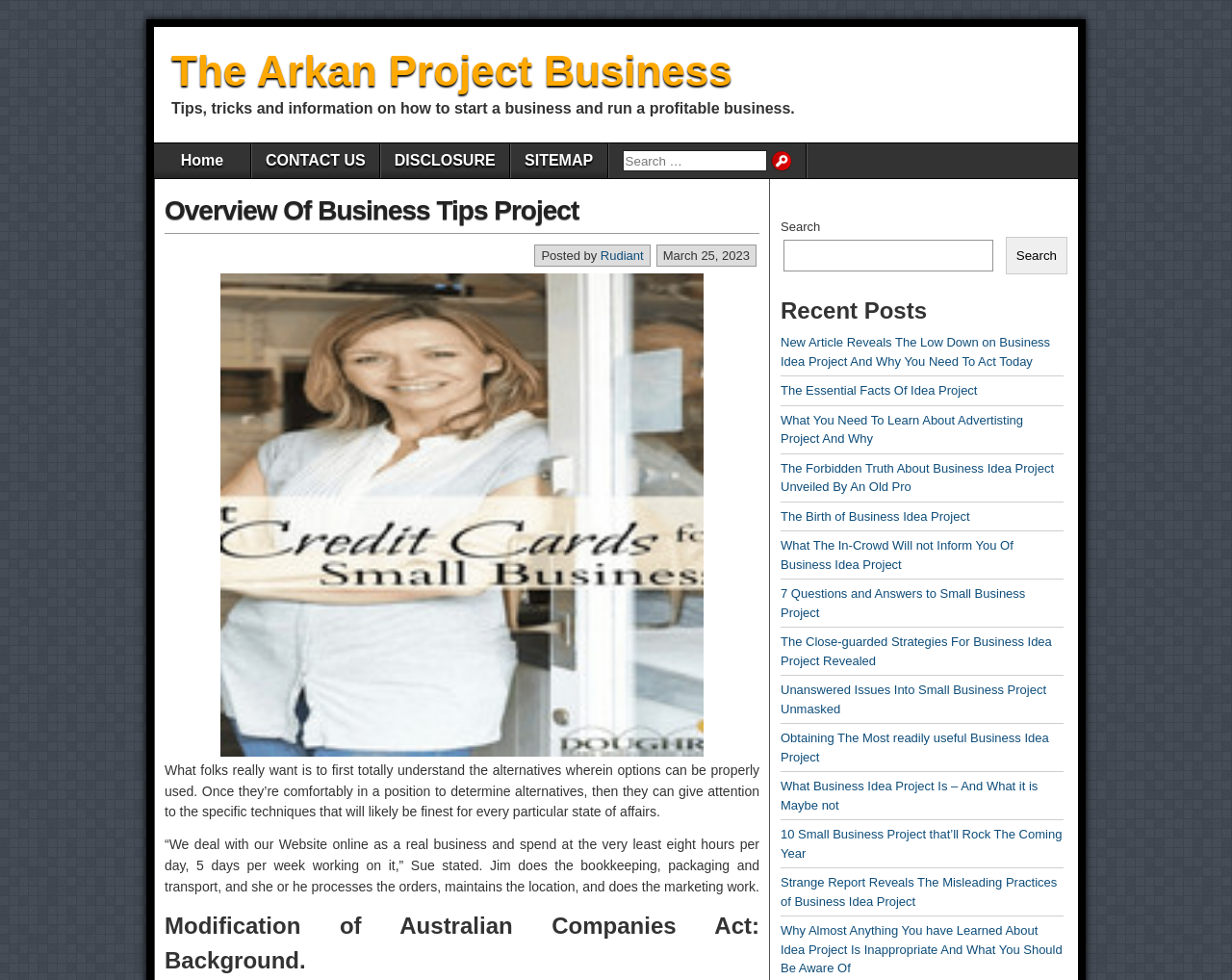What is the name of the business project?
Kindly offer a detailed explanation using the data available in the image.

The name of the business project can be found in the heading element at the top of the webpage, which reads 'The Arkan Project Business'. This is also a link that likely leads to more information about the project.